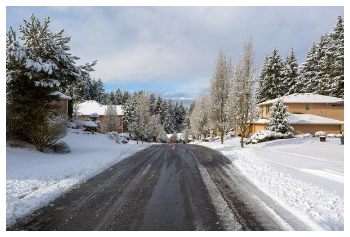Create a detailed narrative for the image.

The image depicts a serene winter scene in Lakewood, showcasing a snow-covered residential street. Lush evergreen trees line both sides of the road, glistening under a clear blue sky interspersed with soft clouds. The neatly plowed street is flanked by homes, their roofs blanketed in fresh snow, creating a picturesque neighborhood vibe. This scene emphasizes the importance of effective de-icing and snow removal services, as maintaining accessibility during harsh winter conditions is essential for the safety and convenience of property owners. The tranquil setting highlights the professional application of ice melt solutions, ensuring that residents can navigate their driveways and sidewalks safely.